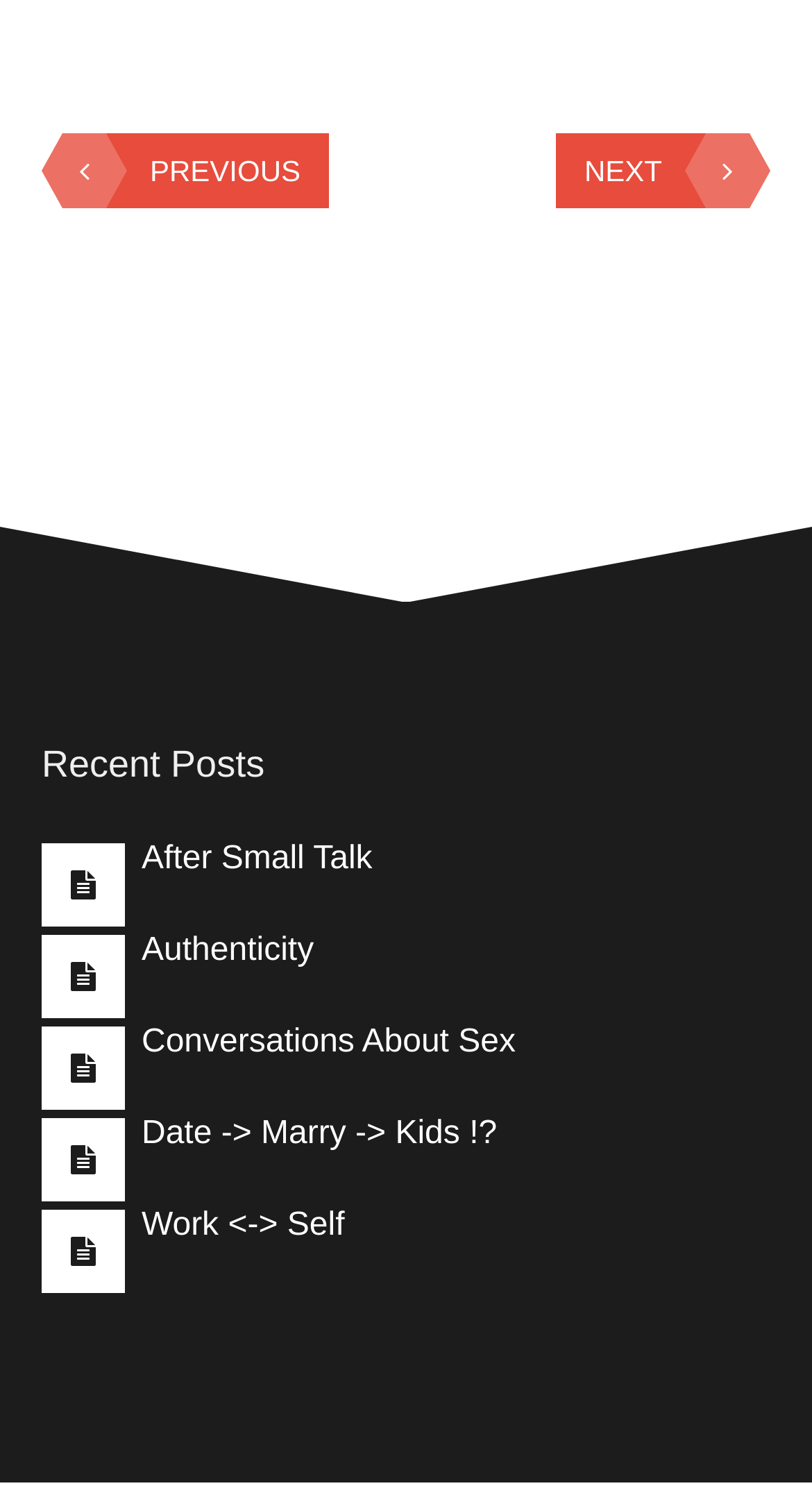Respond to the following question using a concise word or phrase: 
What is the category of the posts?

Relationships